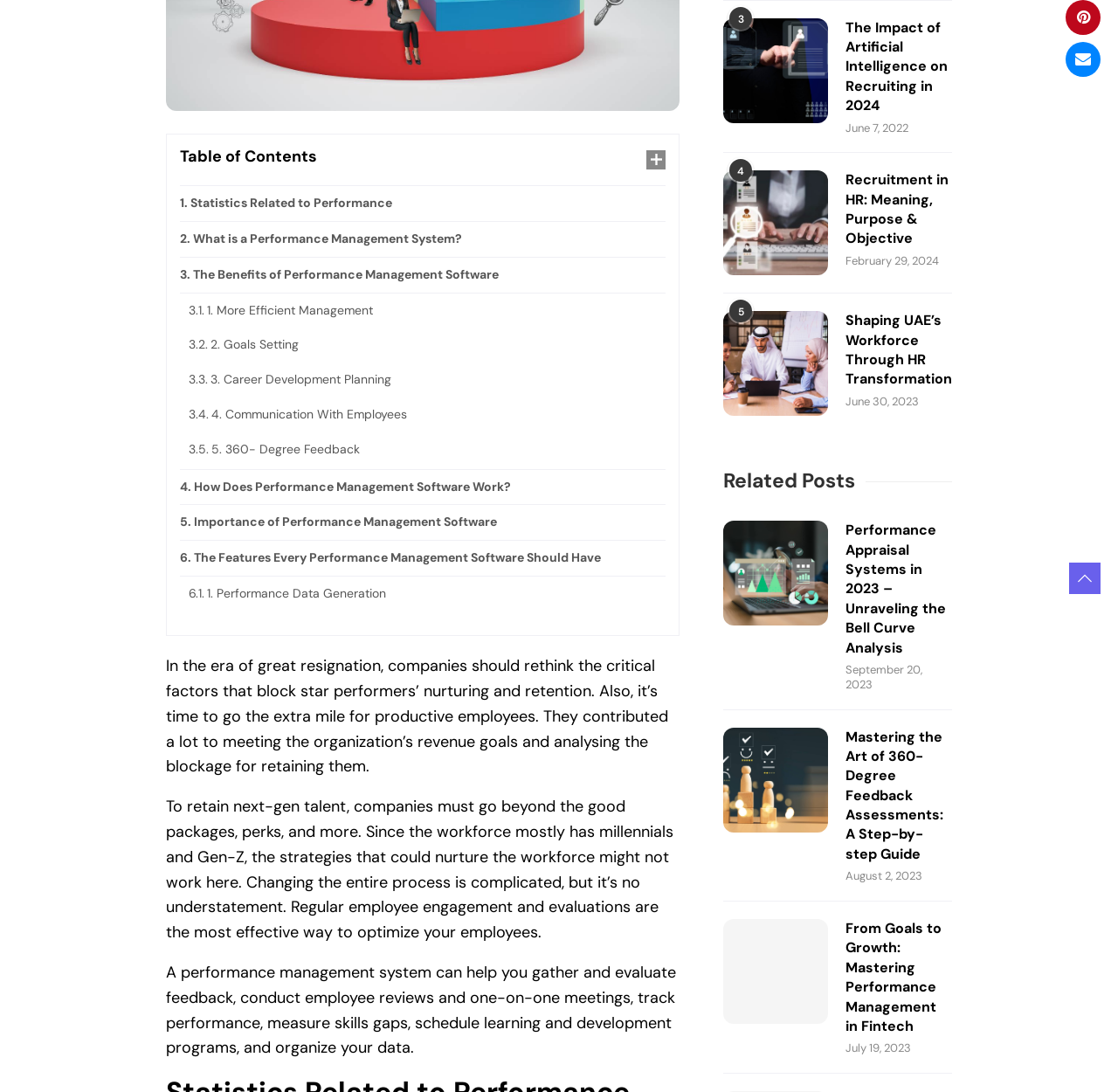Find the bounding box coordinates of the UI element according to this description: "5. Accessible Dashboard".

[0.169, 0.655, 0.596, 0.687]